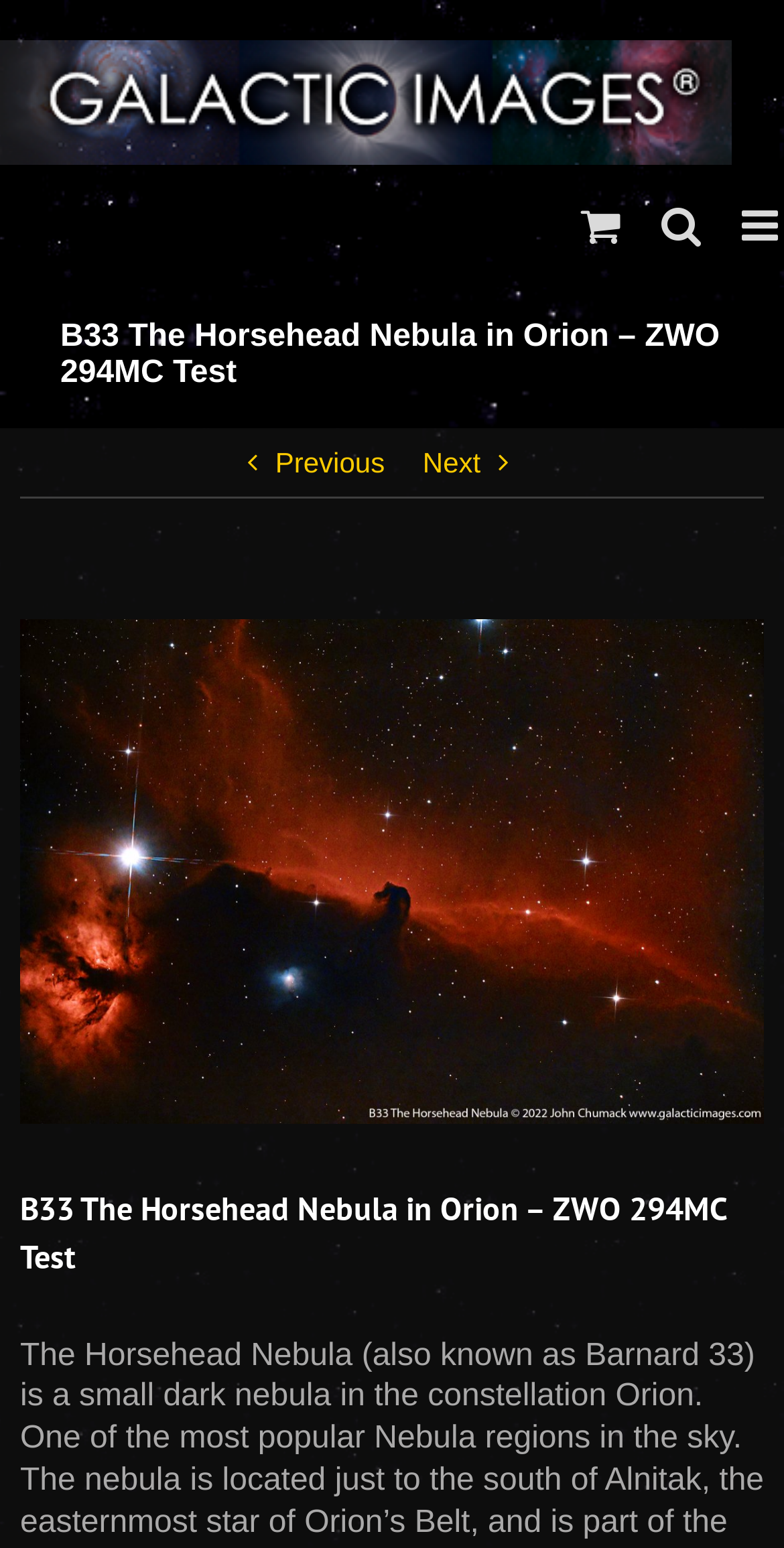Please provide a comprehensive response to the question based on the details in the image: What is the purpose of the 'View Larger Image' button?

I found the answer by looking at the button description, which says 'View Larger Image'. This suggests that the button is intended to allow the user to view the image in a larger size.